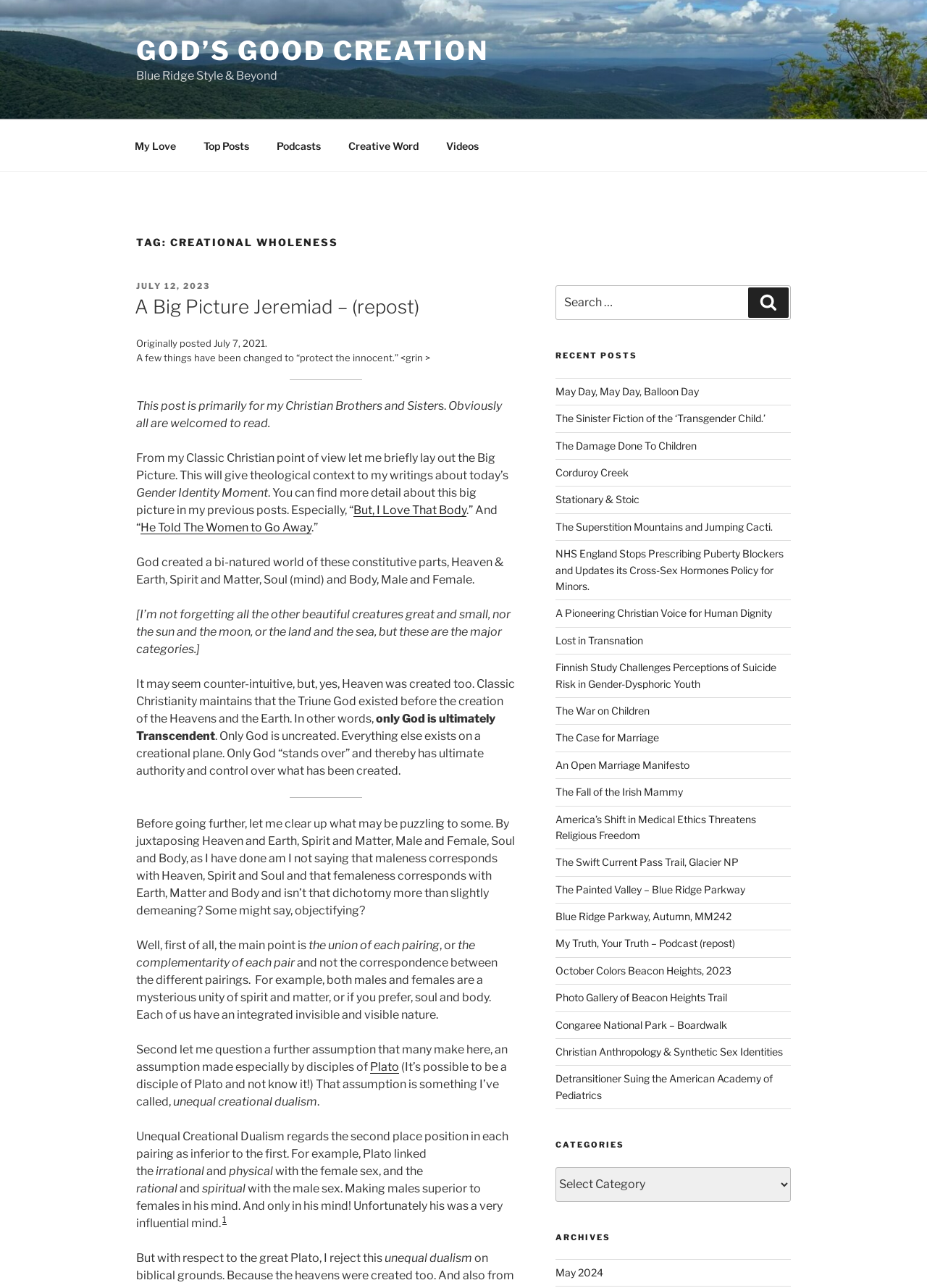Determine the bounding box coordinates of the section to be clicked to follow the instruction: "Search for something". The coordinates should be given as four float numbers between 0 and 1, formatted as [left, top, right, bottom].

[0.599, 0.222, 0.853, 0.249]